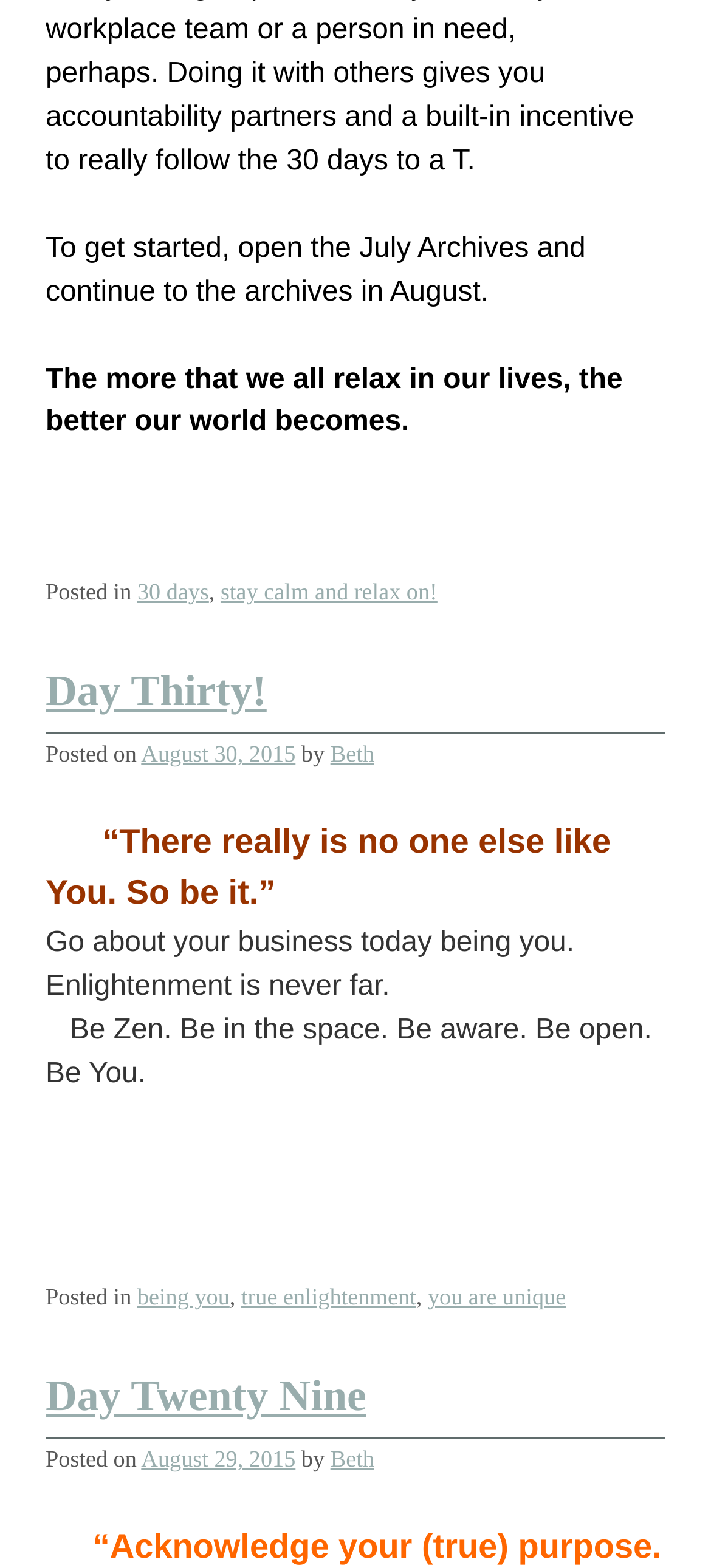Pinpoint the bounding box coordinates of the area that must be clicked to complete this instruction: "Click on 'Day Thirty!' link".

[0.064, 0.427, 0.375, 0.457]